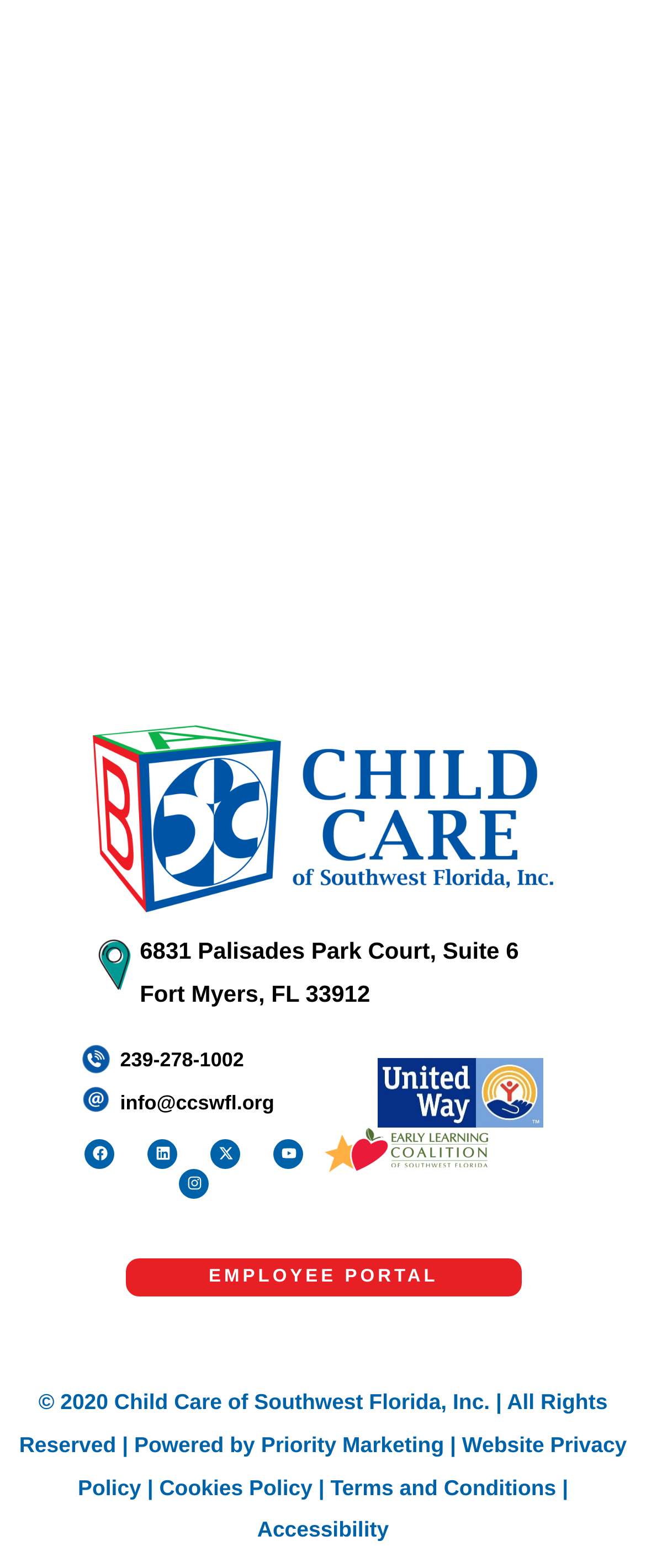Please locate the bounding box coordinates of the element that should be clicked to achieve the given instruction: "Call 239-278-1002".

[0.186, 0.669, 0.378, 0.683]